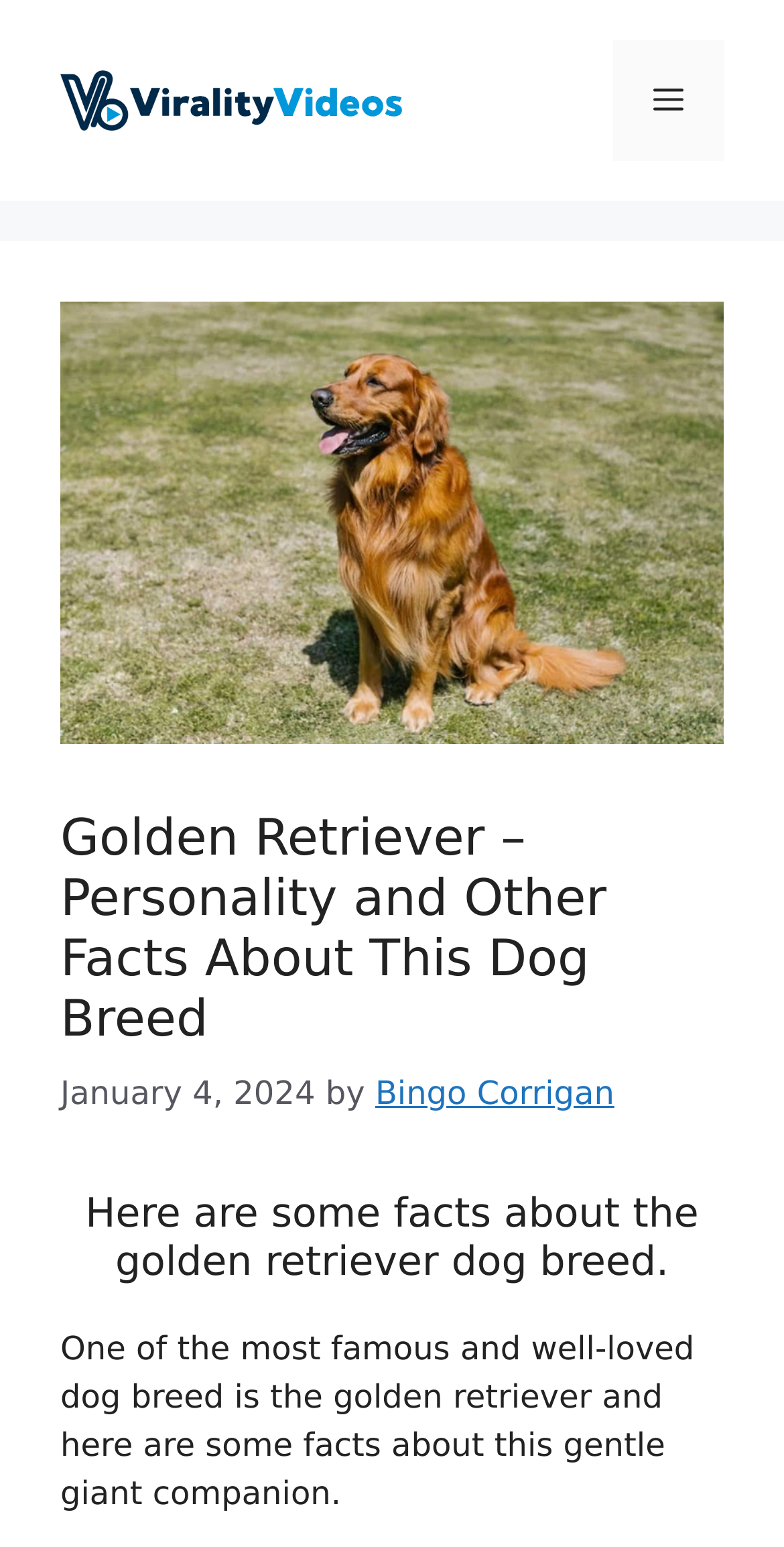What is the website's name?
Could you answer the question in a detailed manner, providing as much information as possible?

I found the website's name by looking at the link element in the banner section, which contains the text 'Viral Videos'.